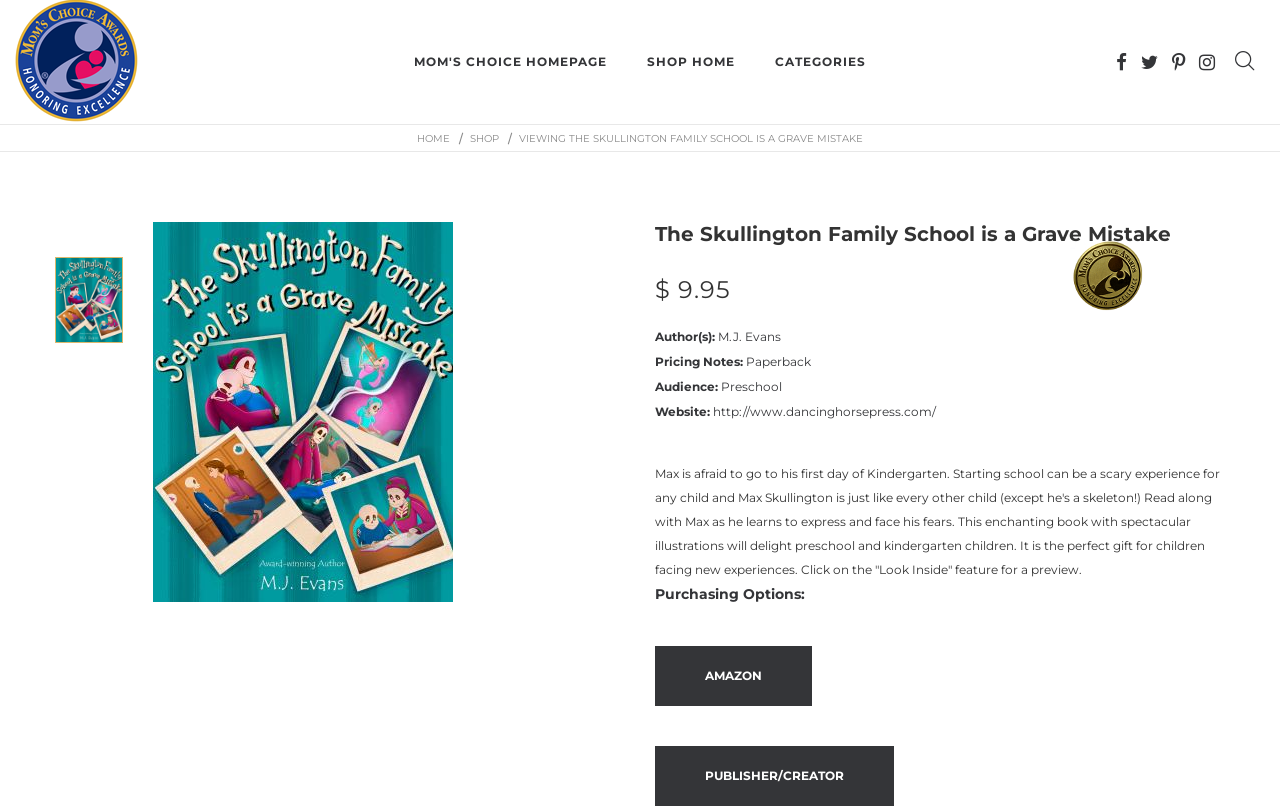Identify the bounding box for the given UI element using the description provided. Coordinates should be in the format (top-left x, top-left y, bottom-right x, bottom-right y) and must be between 0 and 1. Here is the description: Mom's Choice Homepage

[0.309, 0.052, 0.488, 0.101]